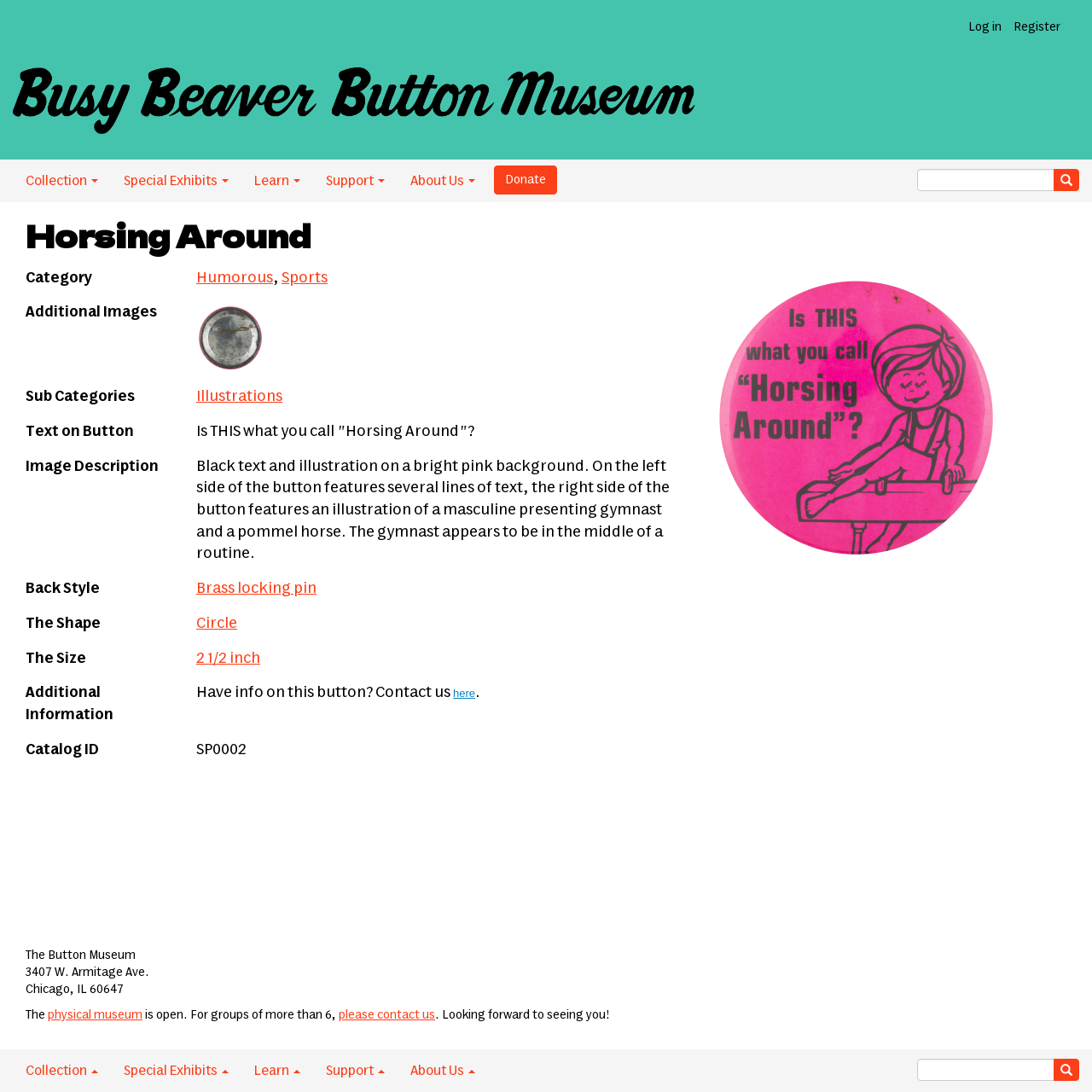Locate the bounding box coordinates of the element to click to perform the following action: 'Learn more about Horsing Around'. The coordinates should be given as four float values between 0 and 1, in the form of [left, top, right, bottom].

[0.648, 0.245, 0.938, 0.518]